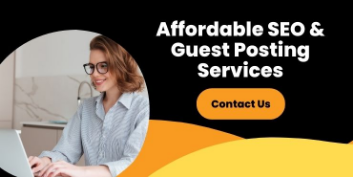What color is the button in the image?
Answer the question with a single word or phrase derived from the image.

Bright orange